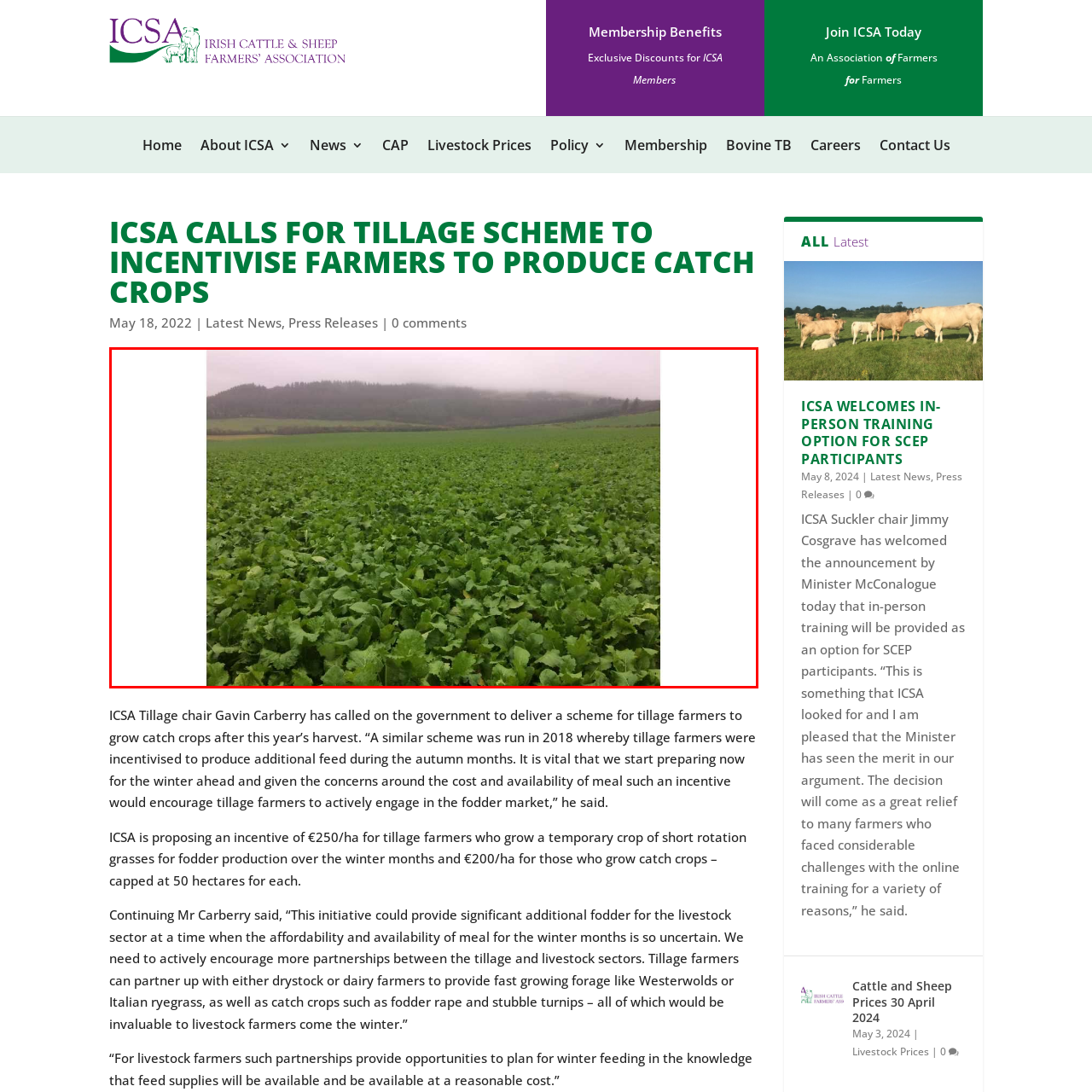Narrate the specific details and elements found within the red-bordered image.

The image depicts a lush, green field dominated by dense vegetation, likely consisting of catch crops or forage plants. The landscape is characterized by rolling hills in the background, partially obscured by a light mist, suggesting a cool, overcast day. This visual represents the call from the Irish Cattle and Sheep Farmers Association (ICSA) for the implementation of government schemes to incentivize farmers to grow such crops, which are vital for sustaining livestock feed during the winter months. The richness of the greenery underscores the importance of these crops in agricultural practices, especially in times of fluctuating feed availability and rising costs, as advocated by ICSA's Tillage chair, Gavin Carberry.